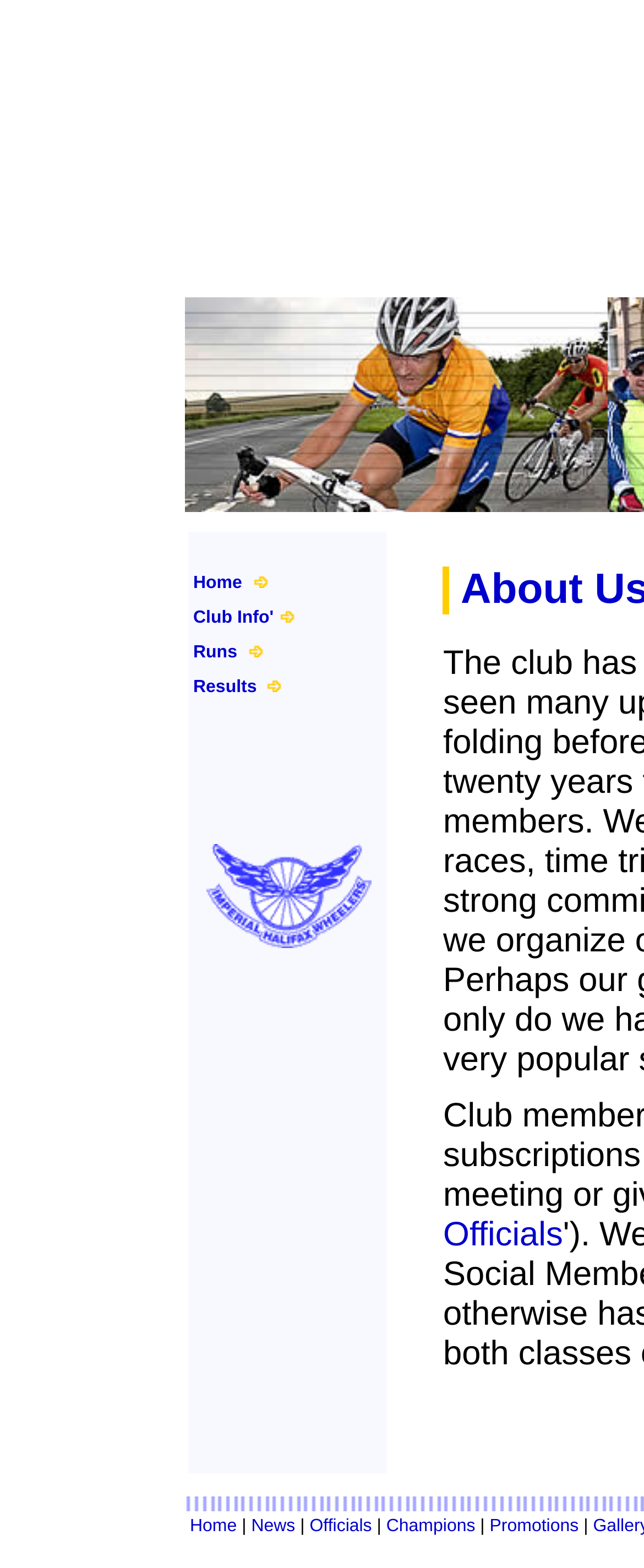Illustrate the webpage's structure and main components comprehensively.

The webpage is about the Halifax Imperial Wheelers Cycling Club. At the top, there is a grid cell containing the club's name, "Home Club Info Runs Results Halifax Imperial Badge". Below this, there is a table with five rows, each containing a link and an image. The links are labeled "Home", "Club Info", "Runs", "Results", and "Halifax Imperial Badge", respectively. The images are not described, but they are likely icons or logos related to each link.

At the bottom of the page, there is a row of links, including "Home", "News", "Officials", "Champions", and "Promotions". These links are separated by a vertical bar symbol. There is also a small, empty space on the right side of the page, indicated by a non-breaking space character.

The overall structure of the page is simple and organized, with clear headings and concise text. The use of images and icons adds visual interest to the page.